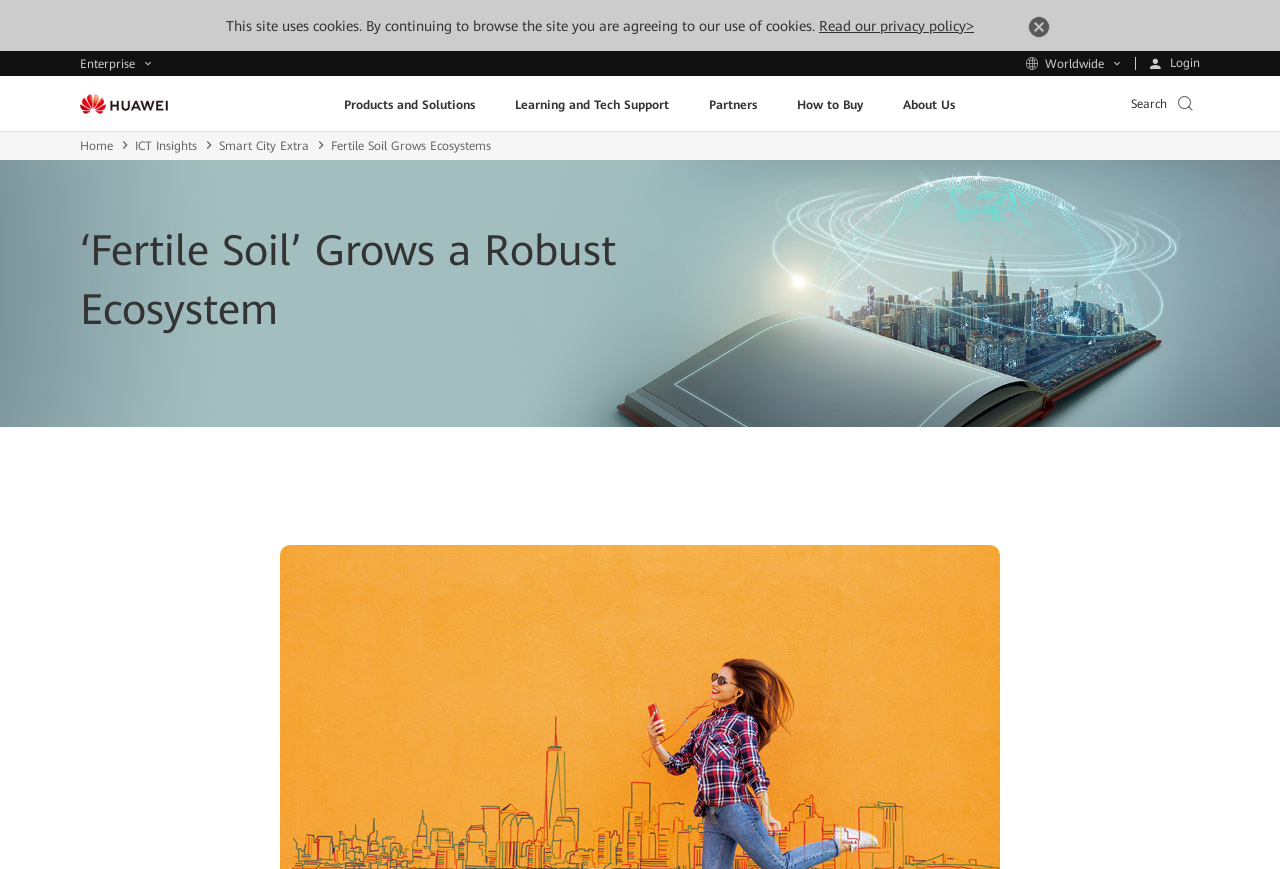Is there a login function on the webpage?
Using the information from the image, provide a comprehensive answer to the question.

I found a 'Login' link on the top right corner of the webpage, which indicates that there is a login function available.